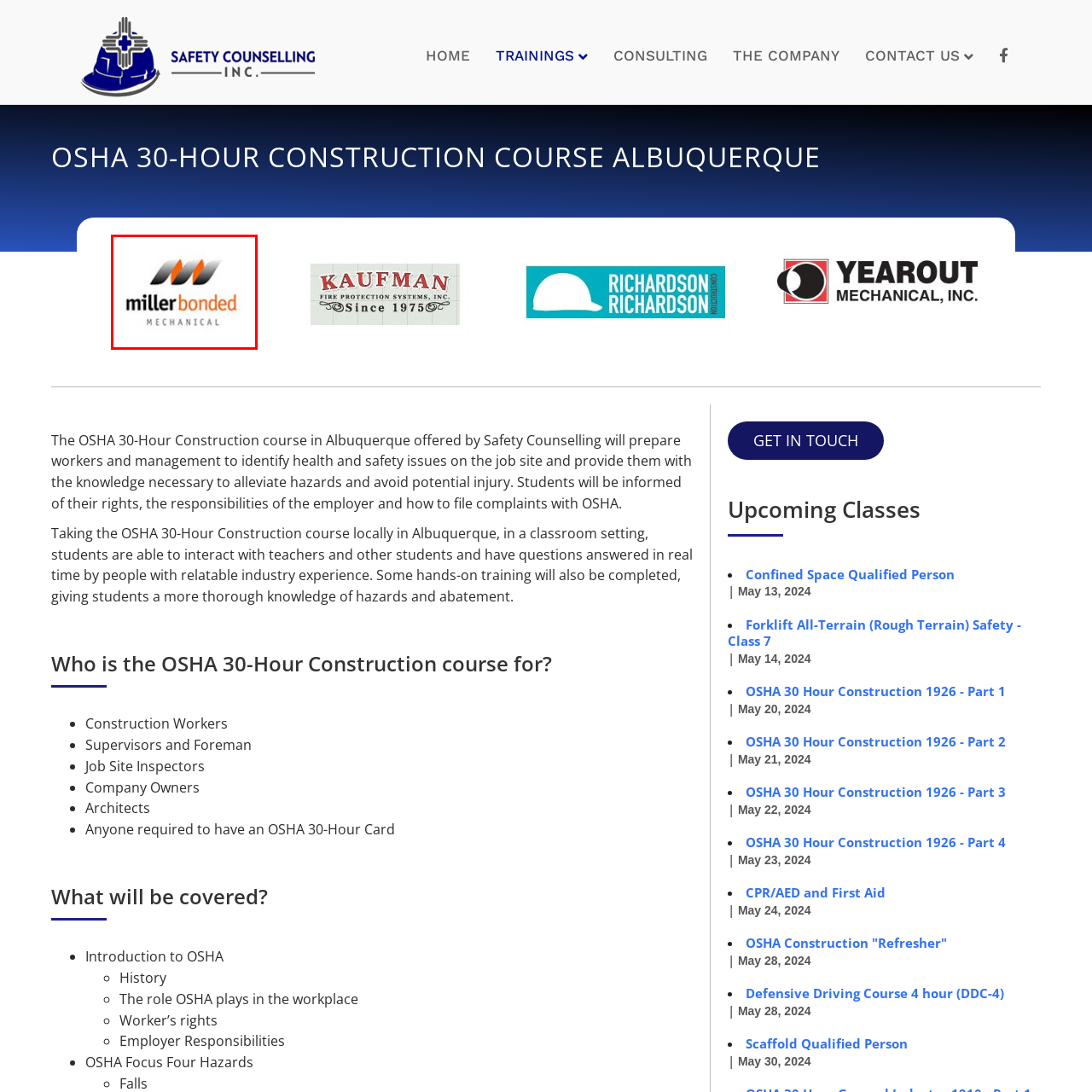What is the name of the company?
Examine the image highlighted by the red bounding box and provide a thorough and detailed answer based on your observations.

The company name 'millerbonded' is prominently displayed, accompanied by the word 'MECHANICAL' in a slightly smaller font, indicating the company's specialization.